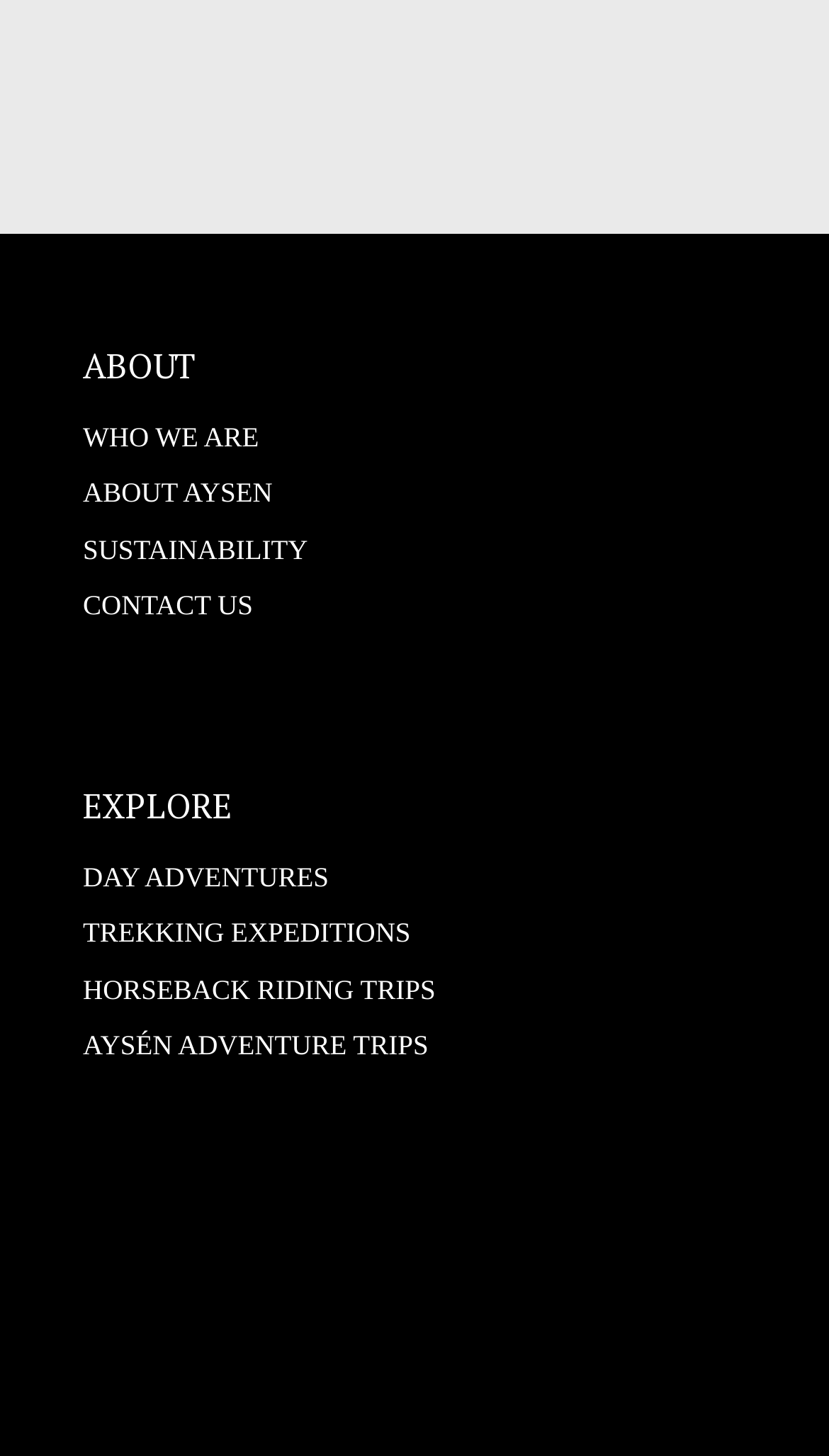Provide the bounding box coordinates of the HTML element described by the text: "title="FriendFeed"".

None